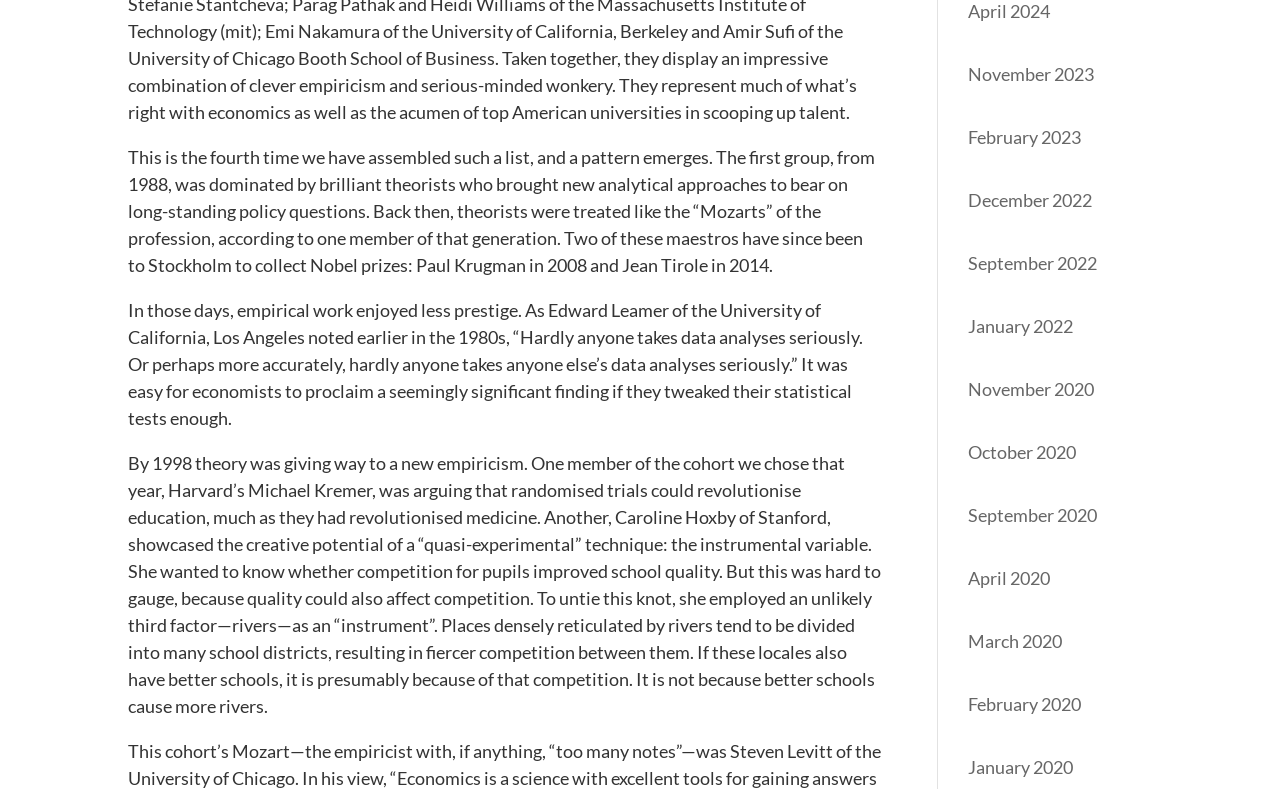Could you locate the bounding box coordinates for the section that should be clicked to accomplish this task: "Click on February 2023".

[0.756, 0.159, 0.845, 0.187]